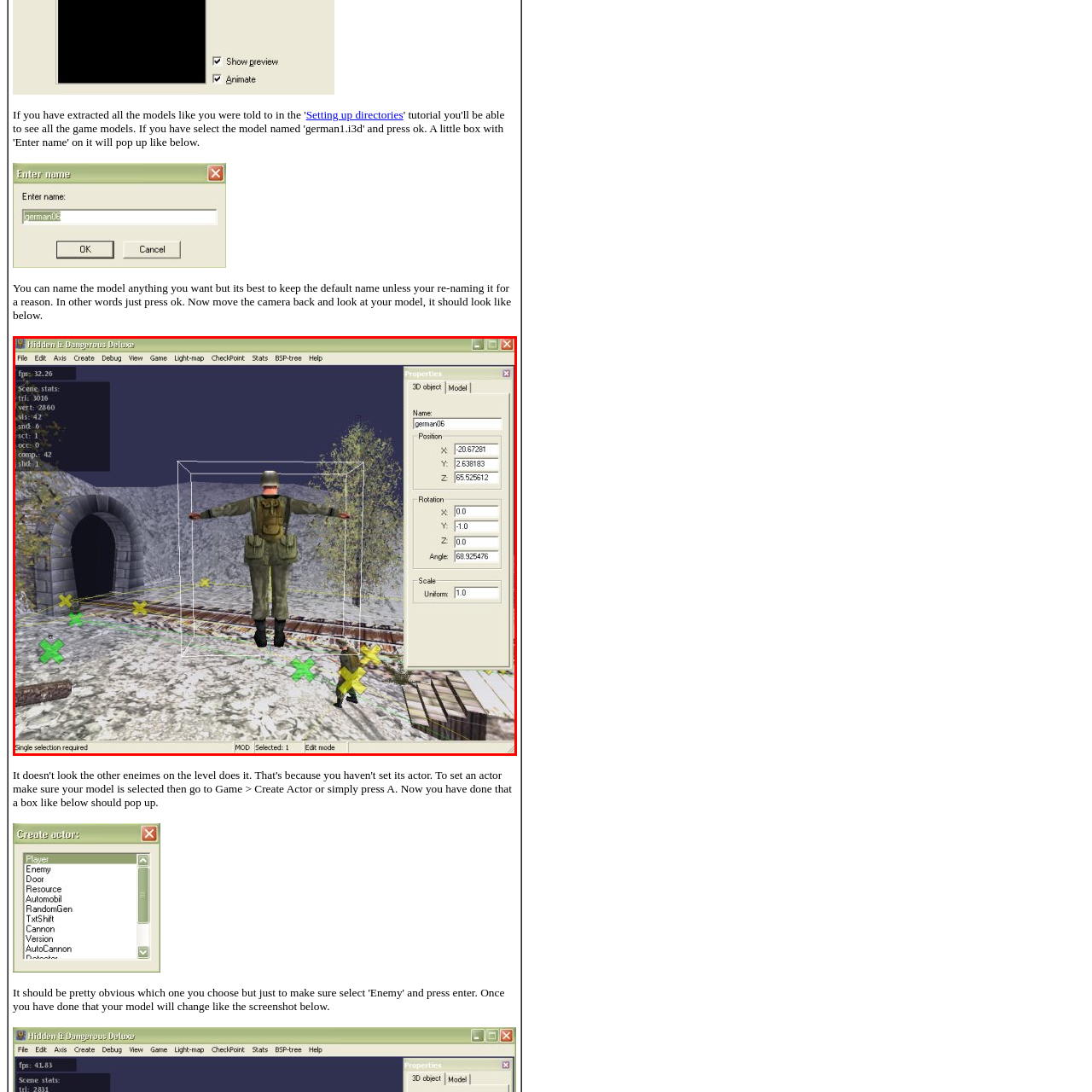Examine the image inside the red bounding box and deliver a thorough answer to the question that follows, drawing information from the image: What is the purpose of the properties panel?

The properties panel on the right side of the interface displays various attributes of the selected model, including its name and positional information within the 3D space. This panel also shows controls for adjusting rotation, angle, and scale, allowing for fine-tuning of the model’s appearance and positioning.